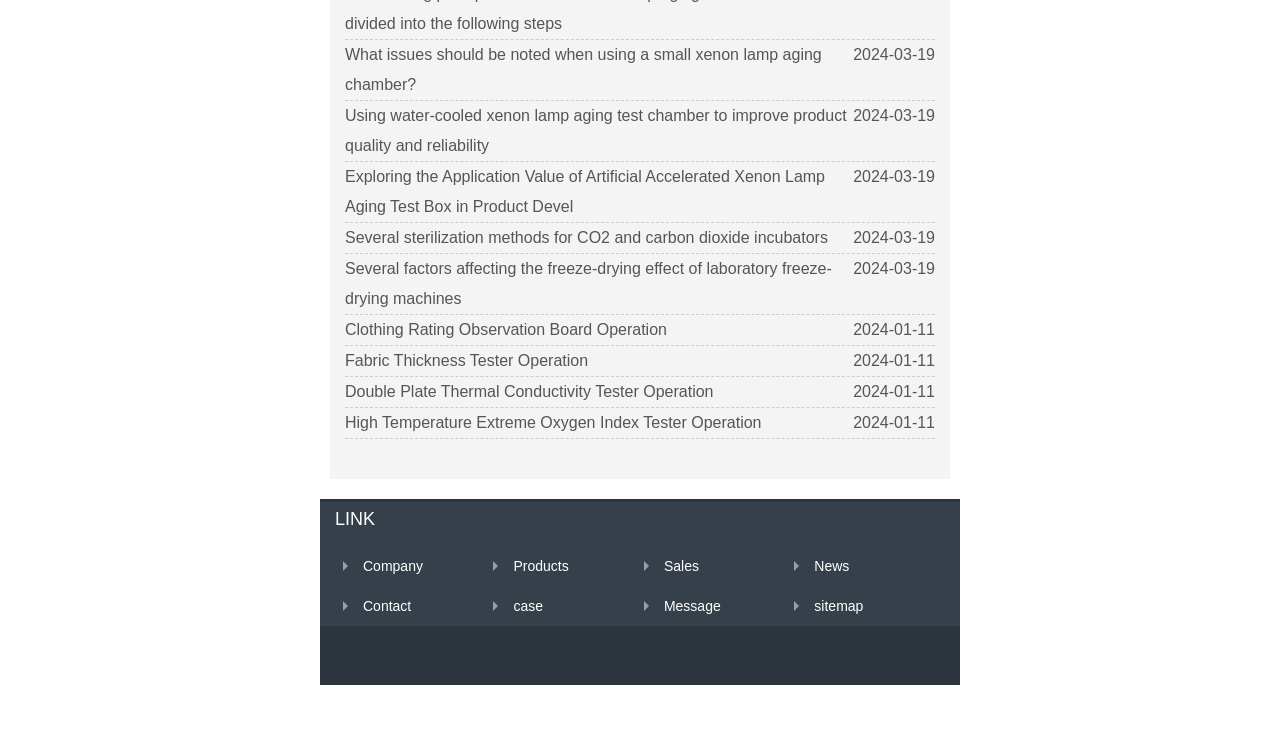Determine the bounding box coordinates for the area you should click to complete the following instruction: "Explore products".

[0.393, 0.762, 0.444, 0.784]